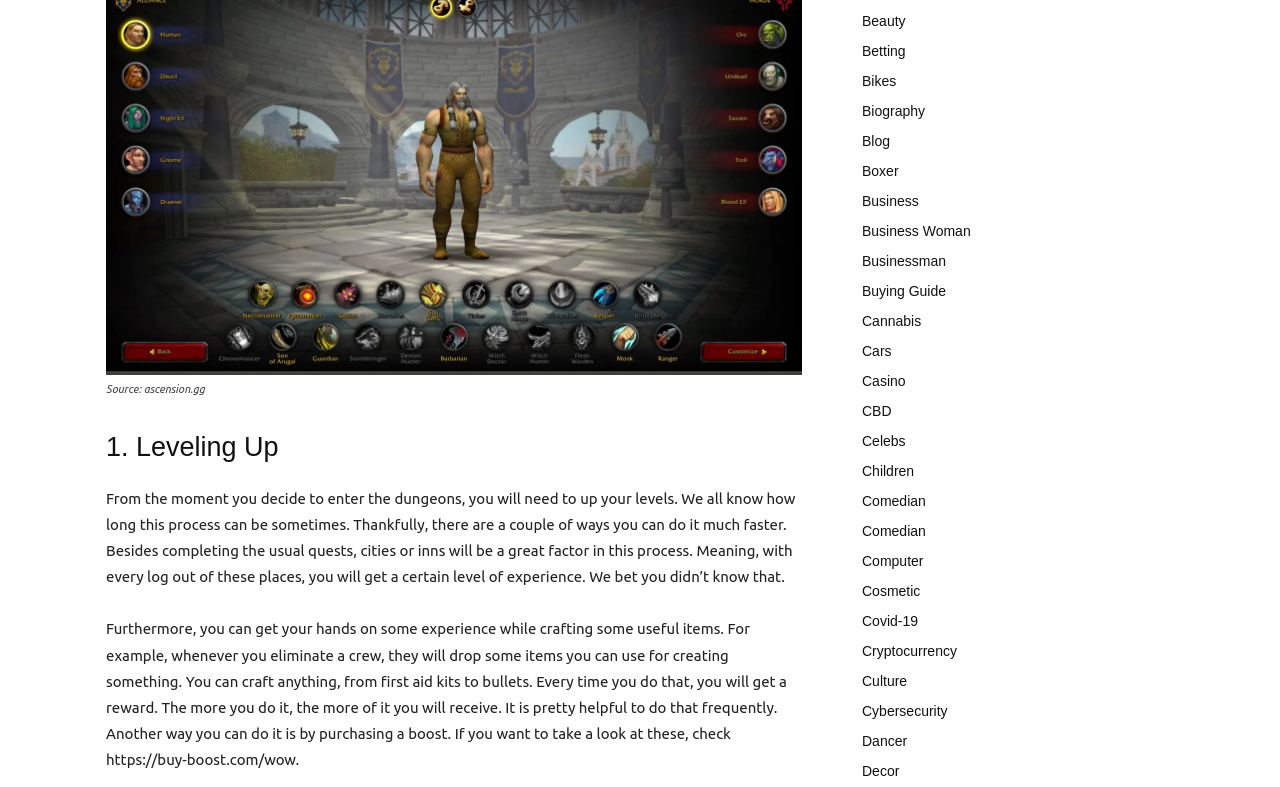Using the details in the image, give a detailed response to the question below:
What is the topic of the first heading?

The first heading on the webpage is '1. Leveling Up', which suggests that the topic is related to leveling up in a game or a process.